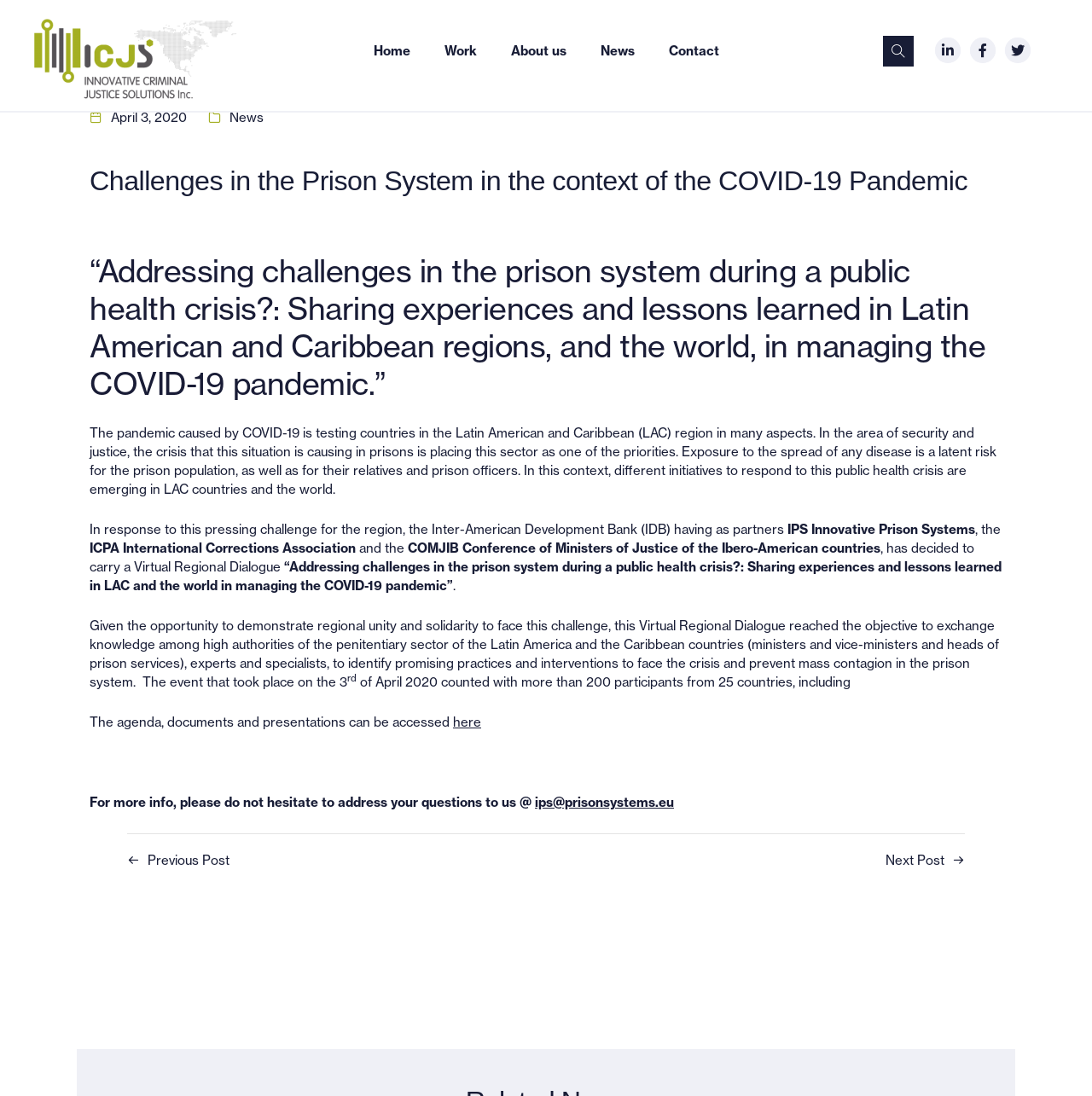Can you specify the bounding box coordinates of the area that needs to be clicked to fulfill the following instruction: "Click the Home link"?

[0.342, 0.019, 0.375, 0.075]